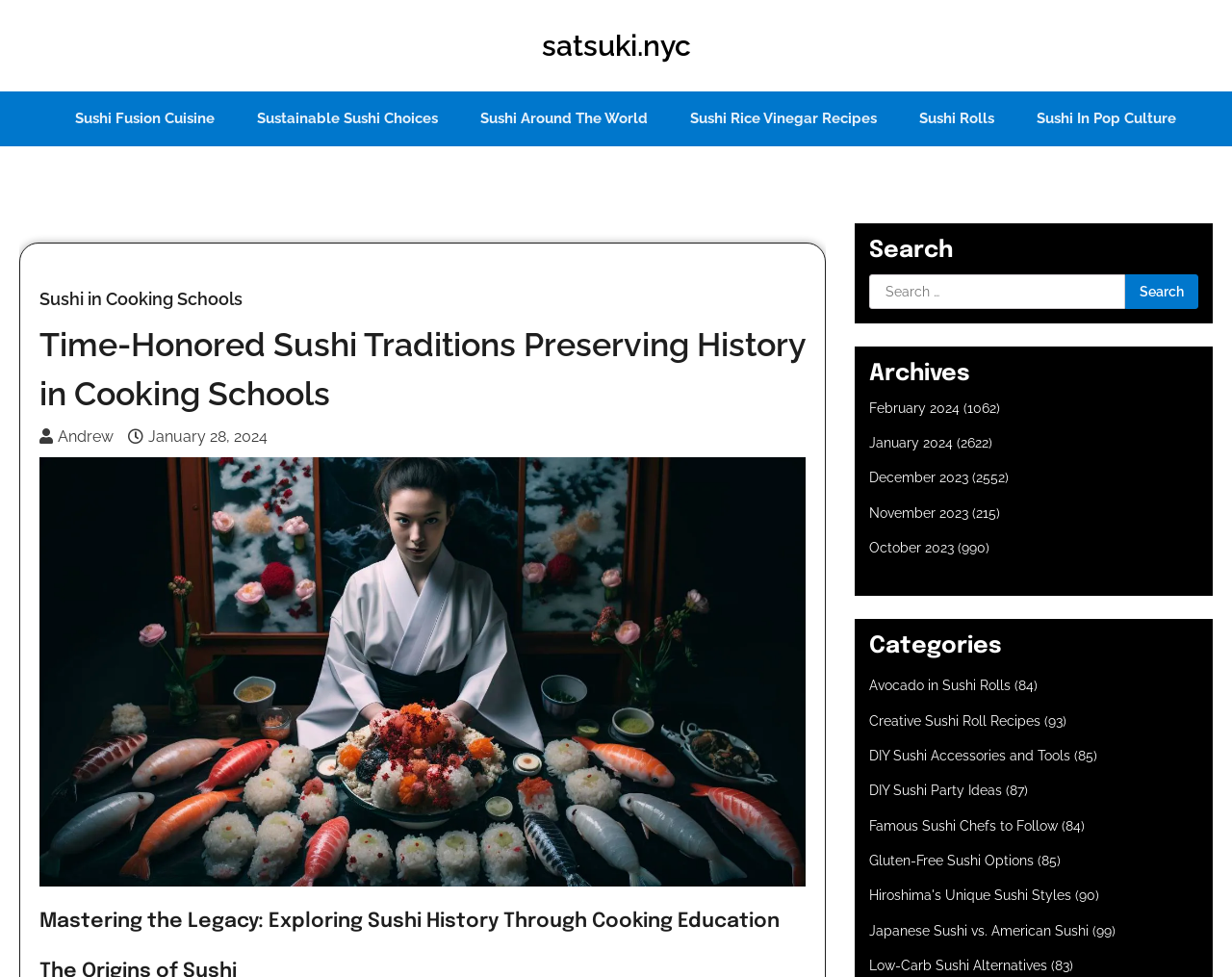With reference to the image, please provide a detailed answer to the following question: How many months are listed in the 'Archives' section?

By examining the 'Archives' section, I found links to five different months: February 2024, January 2024, December 2023, November 2023, and October 2023.